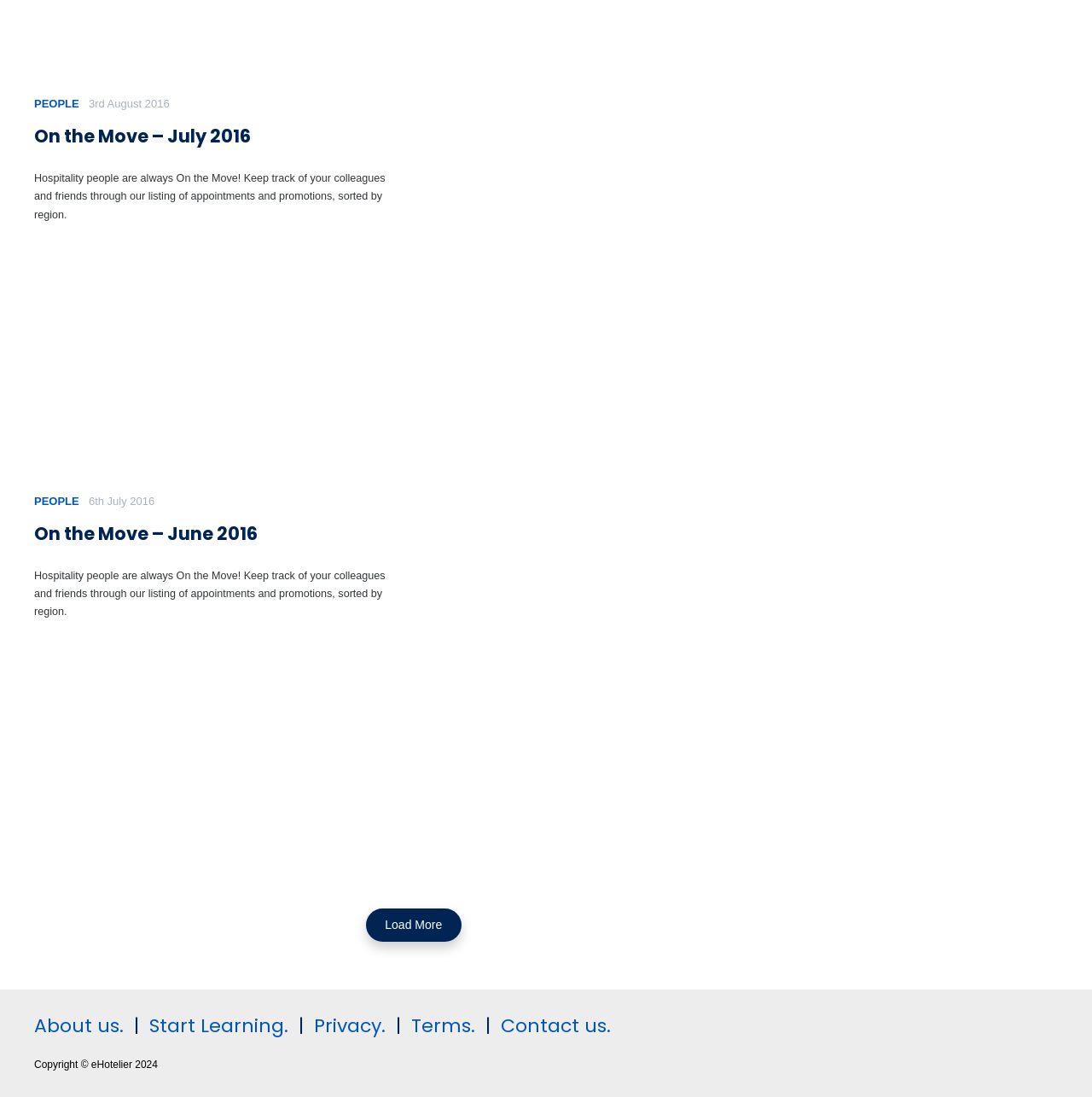Using a single word or phrase, answer the following question: 
How many articles are on this page?

2